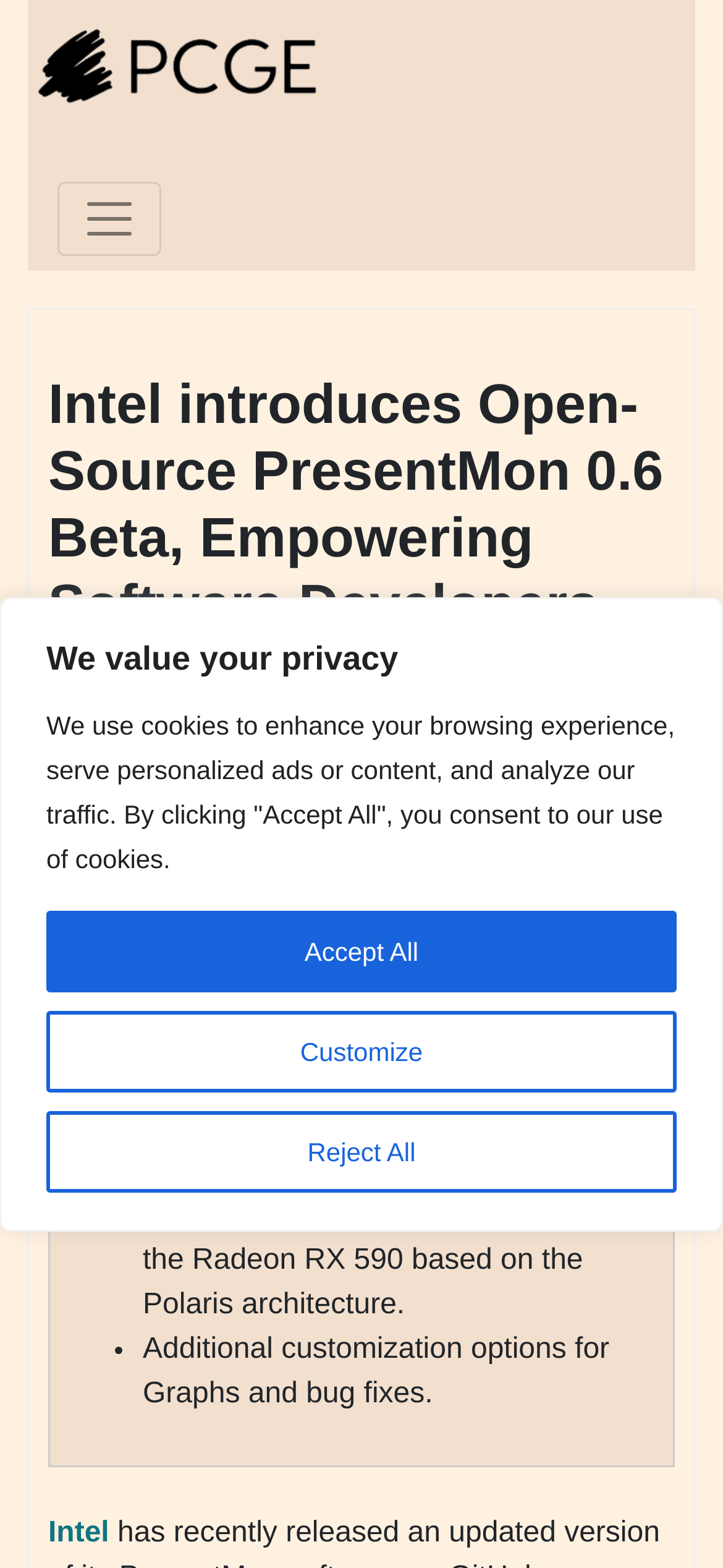Provide your answer in a single word or phrase: 
How many list markers are there in the article?

3